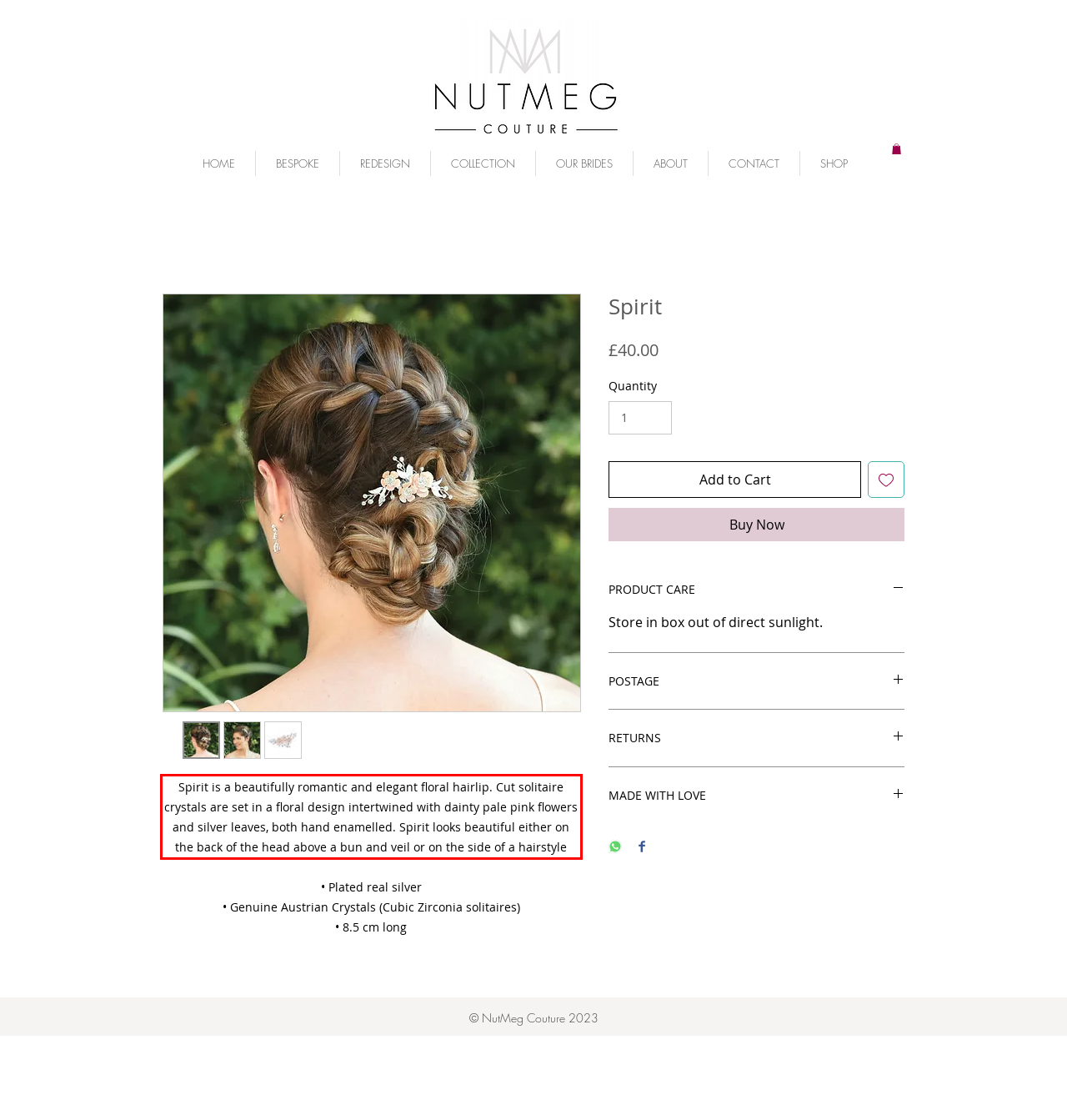Please perform OCR on the text content within the red bounding box that is highlighted in the provided webpage screenshot.

Spirit is a beautifully romantic and elegant floral hairlip. Cut solitaire crystals are set in a floral design intertwined with dainty pale pink flowers and silver leaves, both hand enamelled. Spirit looks beautiful either on the back of the head above a bun and veil or on the side of a hairstyle